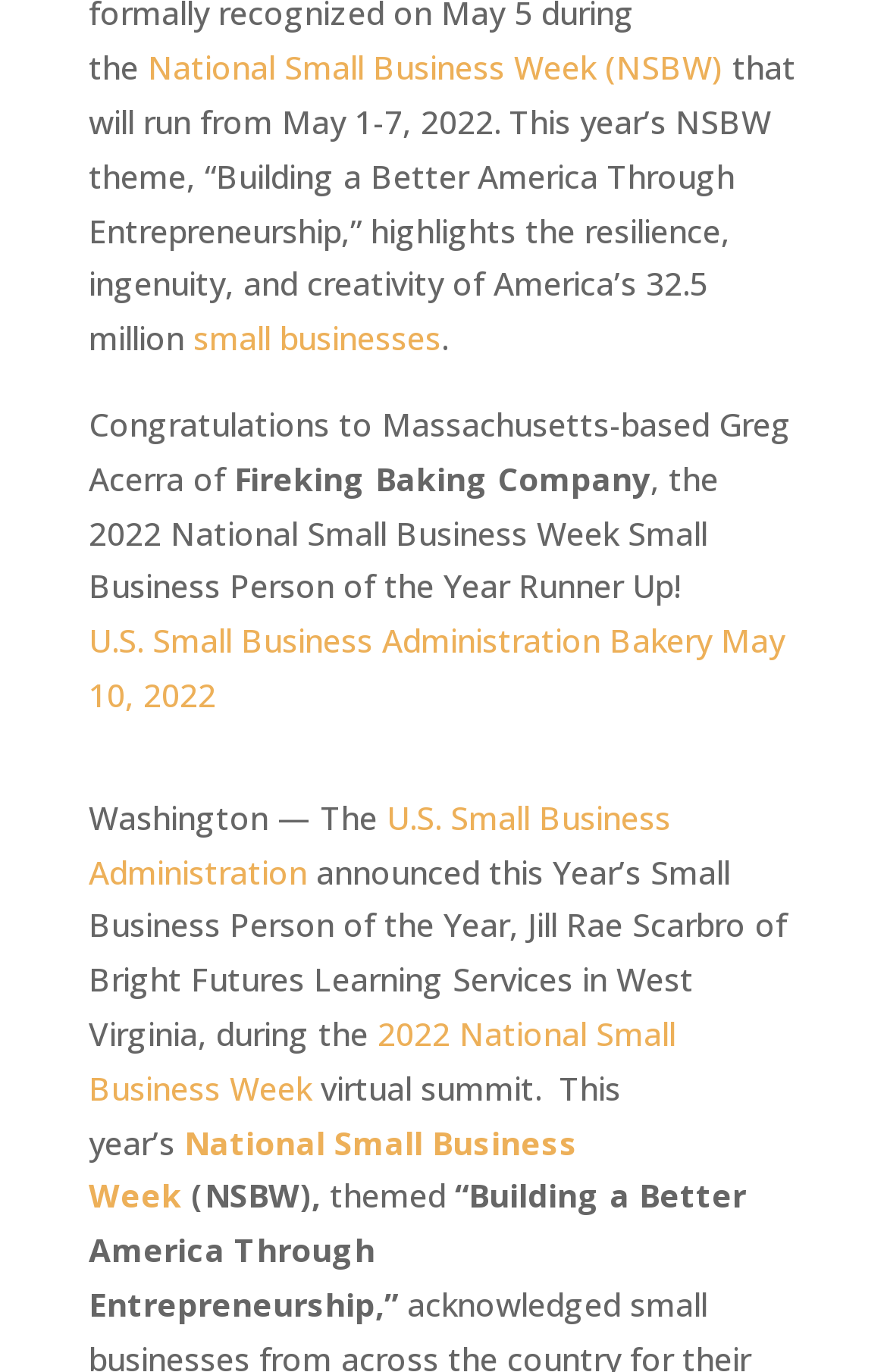Answer the question below with a single word or a brief phrase: 
What is the type of business of Greg Acerra?

Bakery